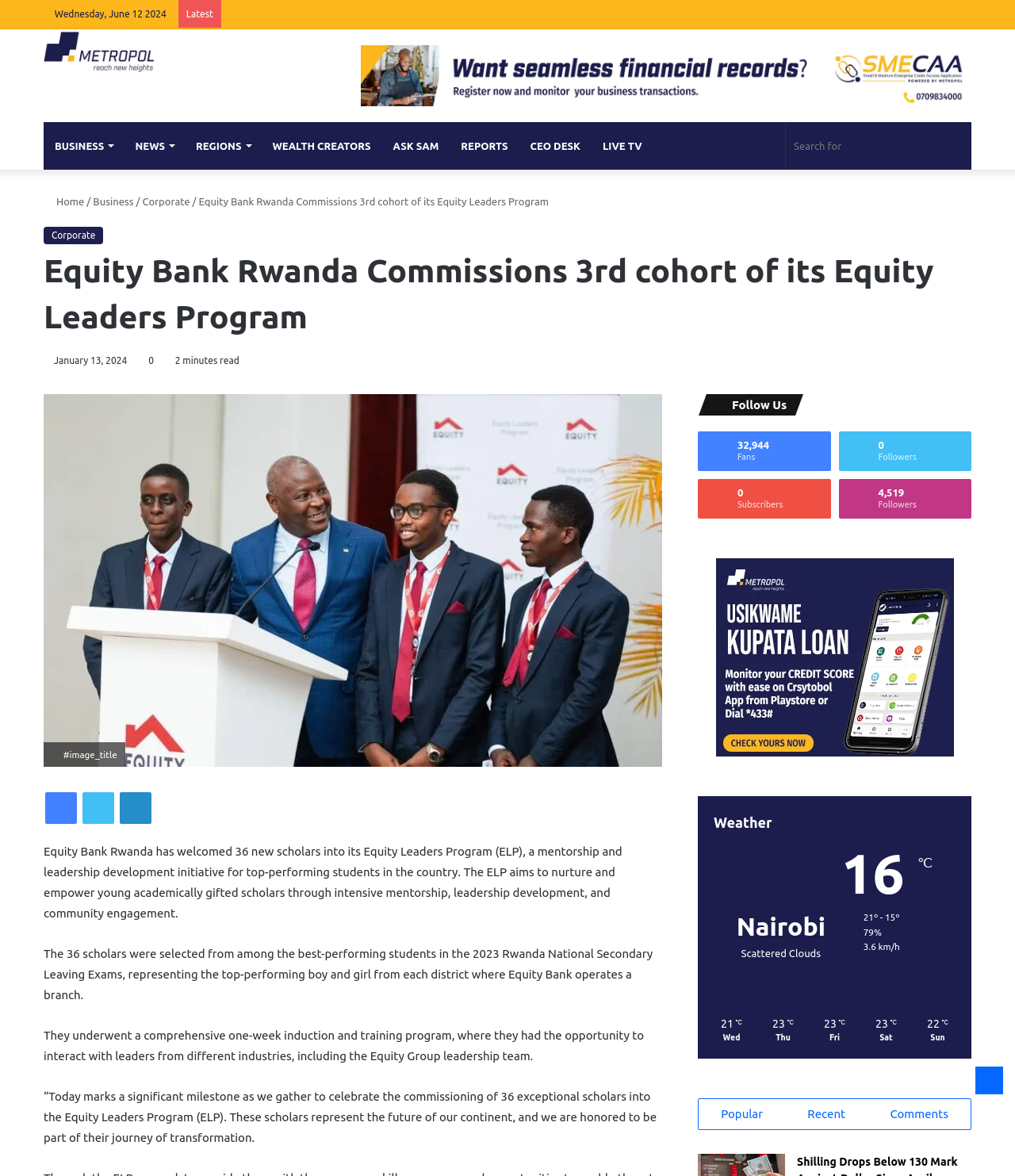Show the bounding box coordinates of the region that should be clicked to follow the instruction: "Go to Business page."

[0.092, 0.167, 0.132, 0.176]